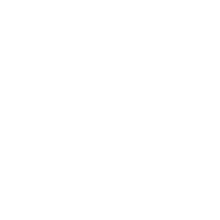What is the purpose of the equipment?
Based on the image, please offer an in-depth response to the question.

The caption states that the equipment is designed for therapeutic applications, particularly in the field of aesthetic and physical therapies, to enhance healing, alleviate pain, and promote tissue regeneration.